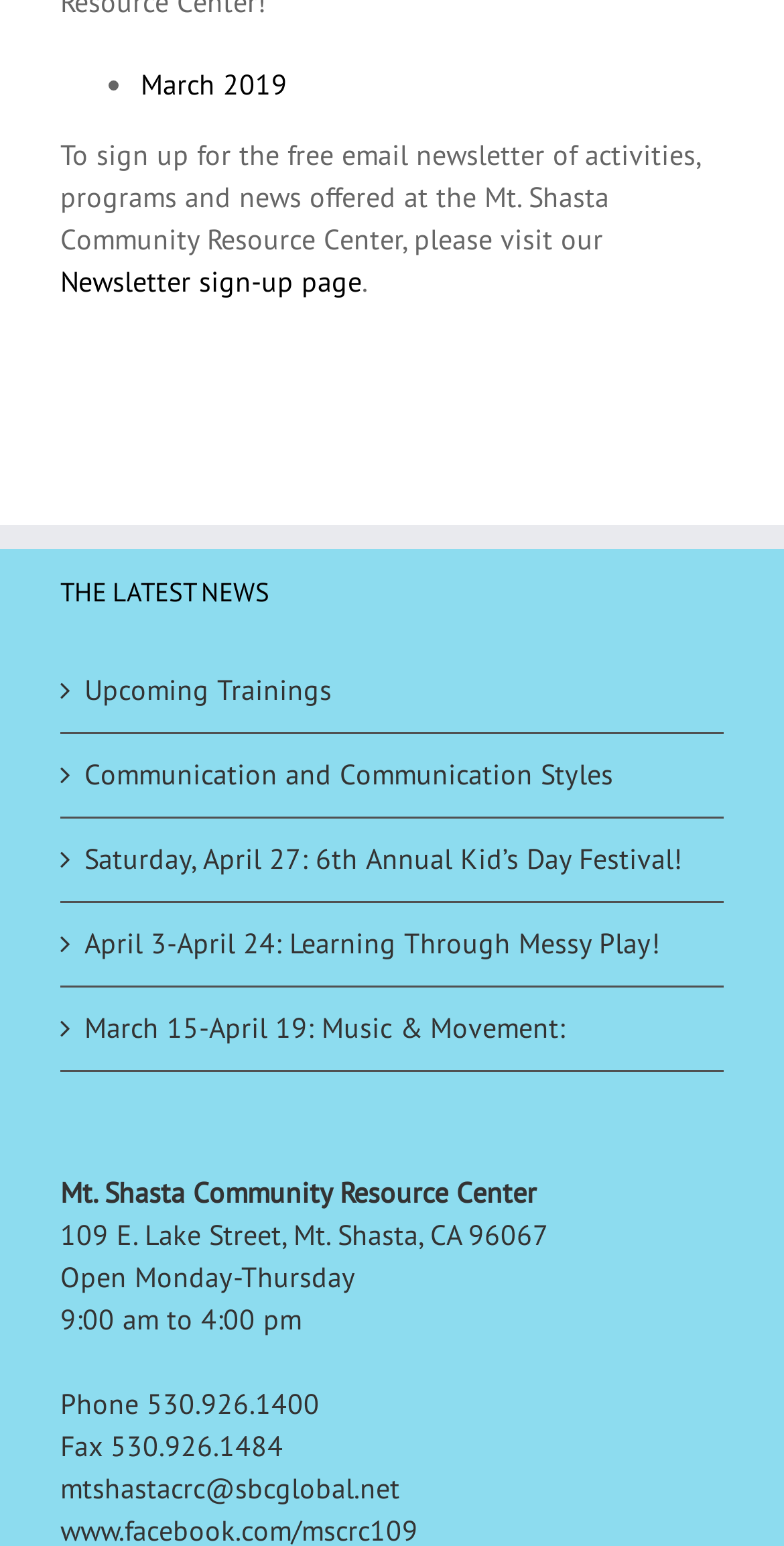Carefully examine the image and provide an in-depth answer to the question: What is the topic of the upcoming training on April 27?

I found the answer by looking at the link element with the bounding box coordinates [0.108, 0.542, 0.897, 0.57], which contains the text ' Saturday, April 27: 6th Annual Kid’s Day Festival!'.